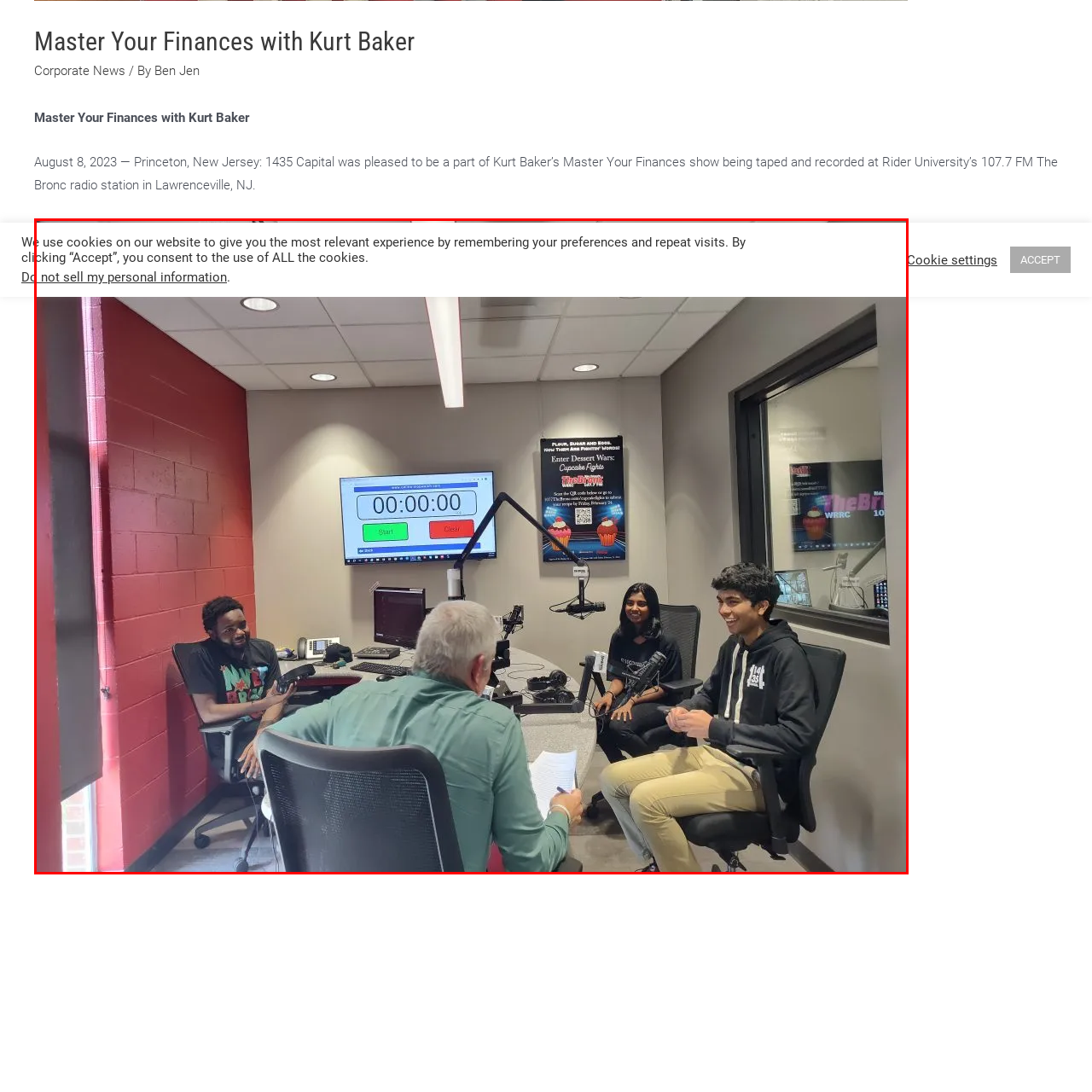What is displayed on the digital timer in the background?  
Observe the image highlighted by the red bounding box and supply a detailed response derived from the visual information in the image.

According to the caption, the digital timer in the background displays '00:00:00', suggesting that the show is about to start or has just begun.